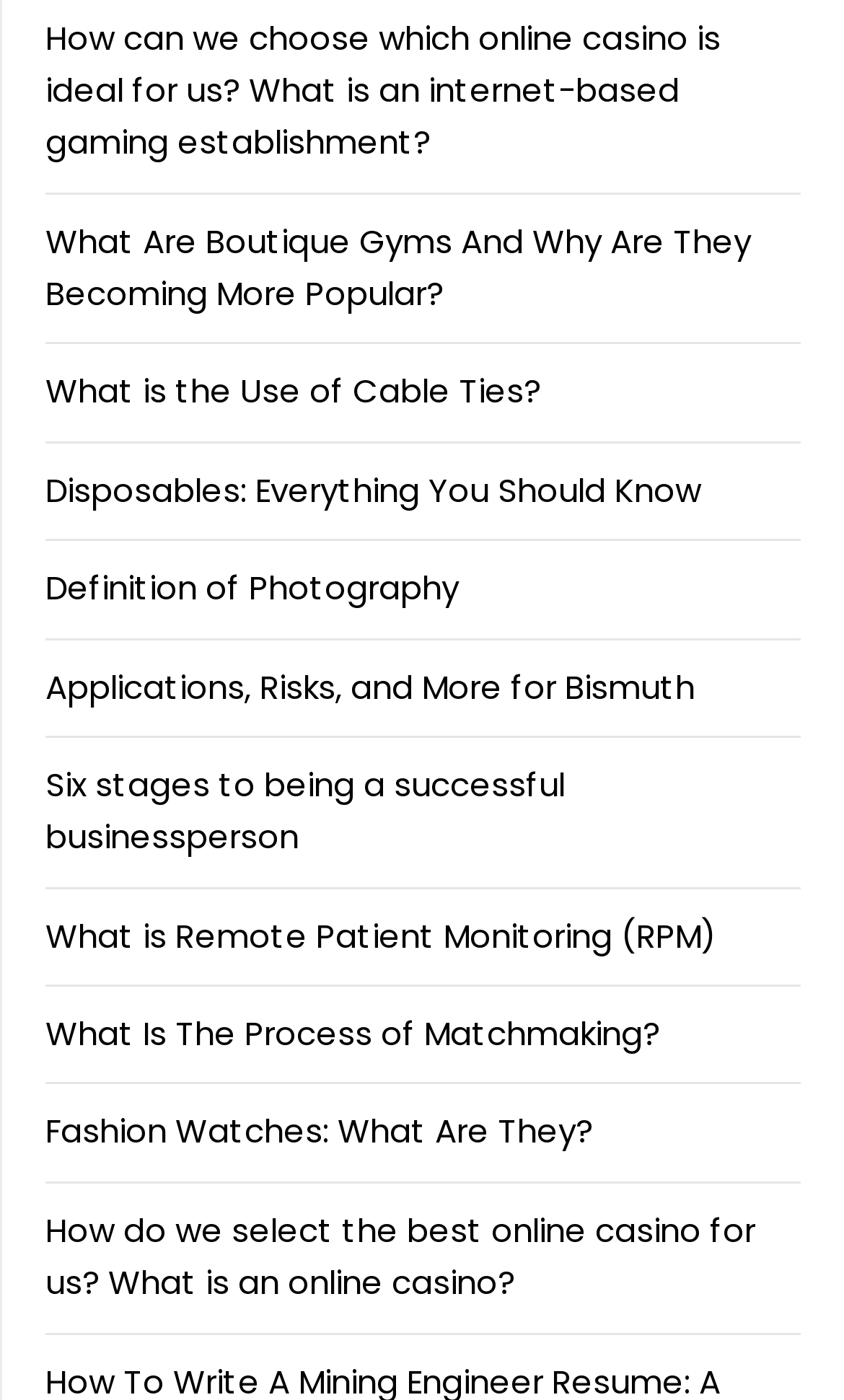Can you identify the bounding box coordinates of the clickable region needed to carry out this instruction: 'Explore the use of cable ties'? The coordinates should be four float numbers within the range of 0 to 1, stated as [left, top, right, bottom].

[0.054, 0.263, 0.641, 0.296]